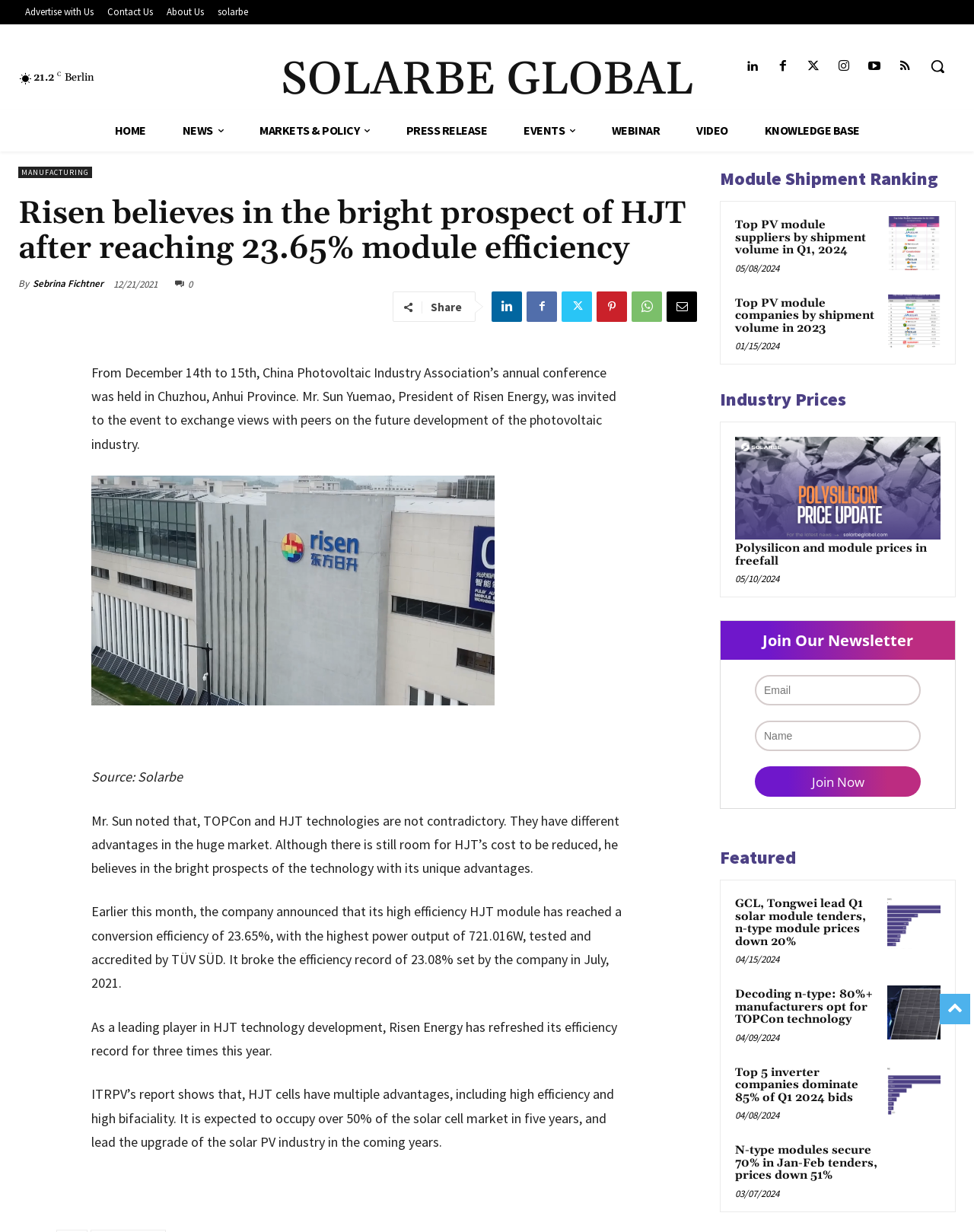Please find the bounding box for the UI component described as follows: "Linkedin".

[0.762, 0.046, 0.783, 0.063]